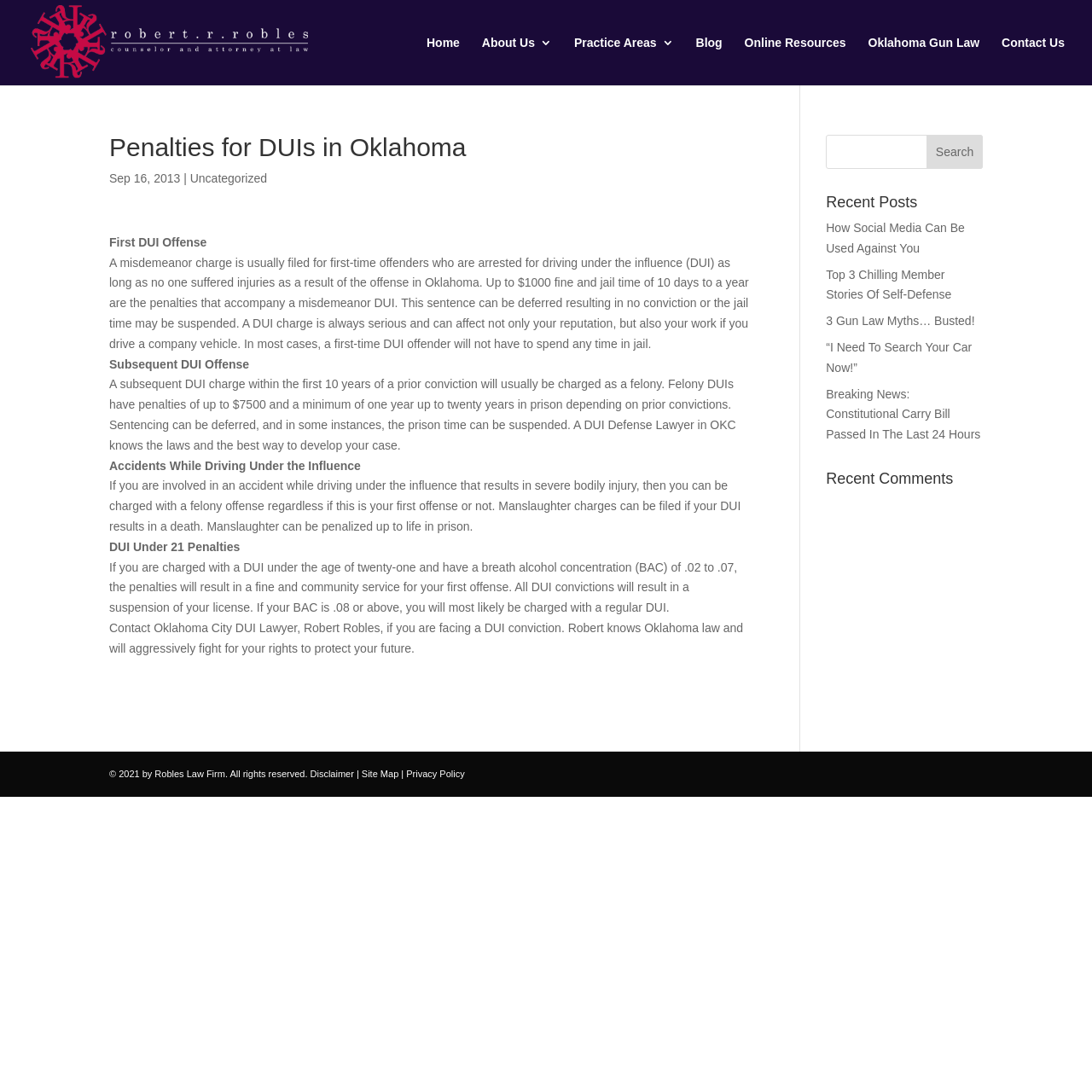Write an elaborate caption that captures the essence of the webpage.

This webpage is about penalties for DUIs in Oklahoma, specifically focusing on the laws and consequences of driving under the influence in the state. At the top of the page, there is a navigation menu with links to various sections of the website, including "Home", "About Us", "Practice Areas", "Blog", "Online Resources", "Oklahoma Gun Law", and "Contact Us". 

Below the navigation menu, there is a large article section that takes up most of the page. The article is divided into several sections, each discussing different aspects of DUI penalties in Oklahoma. The sections include "First DUI Offense", "Subsequent DUI Offense", "Accidents While Driving Under the Influence", "DUI Under 21 Penalties", and a call to action to contact an Oklahoma City DUI lawyer. 

Each section provides detailed information about the specific penalties and consequences associated with each type of DUI offense. The text is accompanied by a few images, including a logo for the Oklahoma City Trial Lawyer at the top of the page.

On the right side of the page, there is a search bar and a section titled "Recent Posts" that lists several links to recent blog articles. Below the recent posts section, there is another section titled "Recent Comments". 

At the very bottom of the page, there is a footer section with copyright information, a disclaimer, and links to the site map and privacy policy.